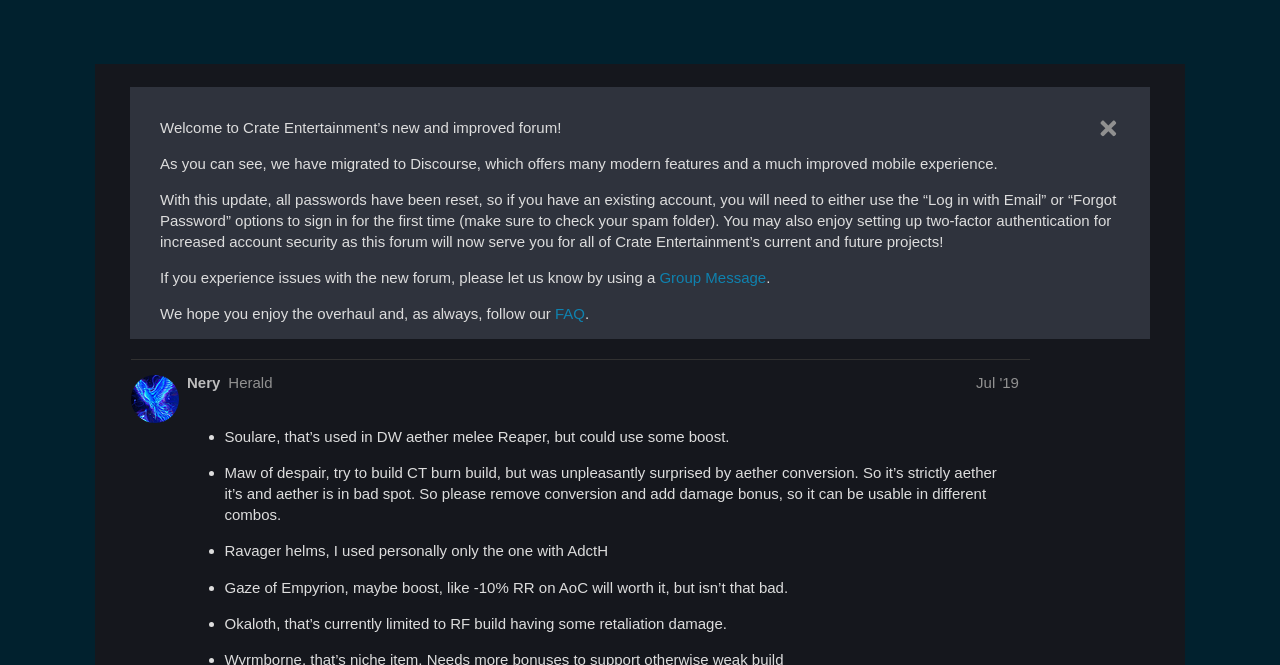Identify the bounding box coordinates for the region to click in order to carry out this instruction: "Go to the Grim Dawn forum". Provide the coordinates using four float numbers between 0 and 1, formatted as [left, top, right, bottom].

[0.111, 0.049, 0.178, 0.082]